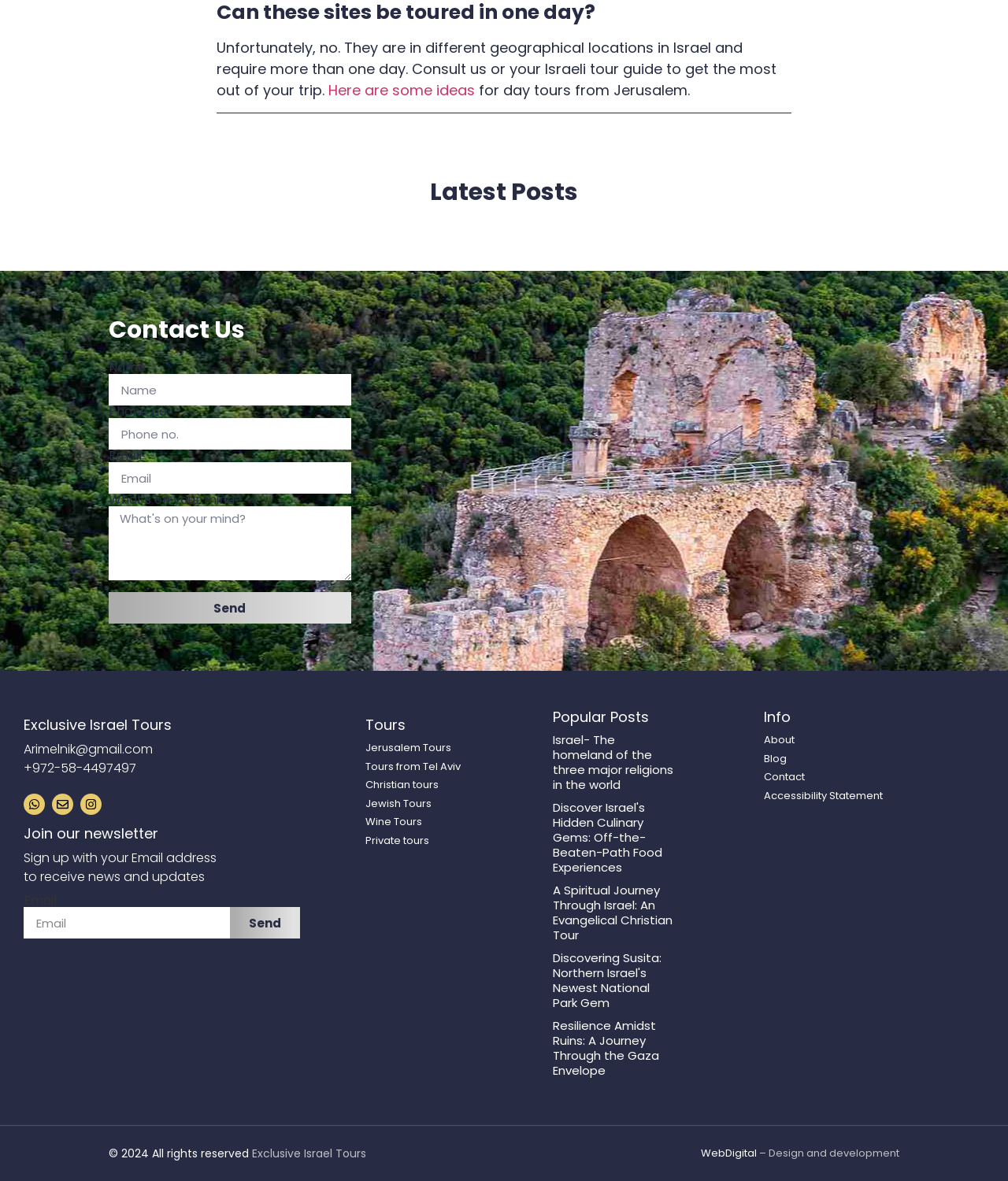Given the content of the image, can you provide a detailed answer to the question?
What type of tours are offered by the company?

The webpage lists various types of tours offered by the company, including Jerusalem Tours, Tours from Tel Aviv, Christian tours, Jewish Tours, Wine Tours, and Private tours. This indicates that the company offers a range of tour options to cater to different interests and preferences.